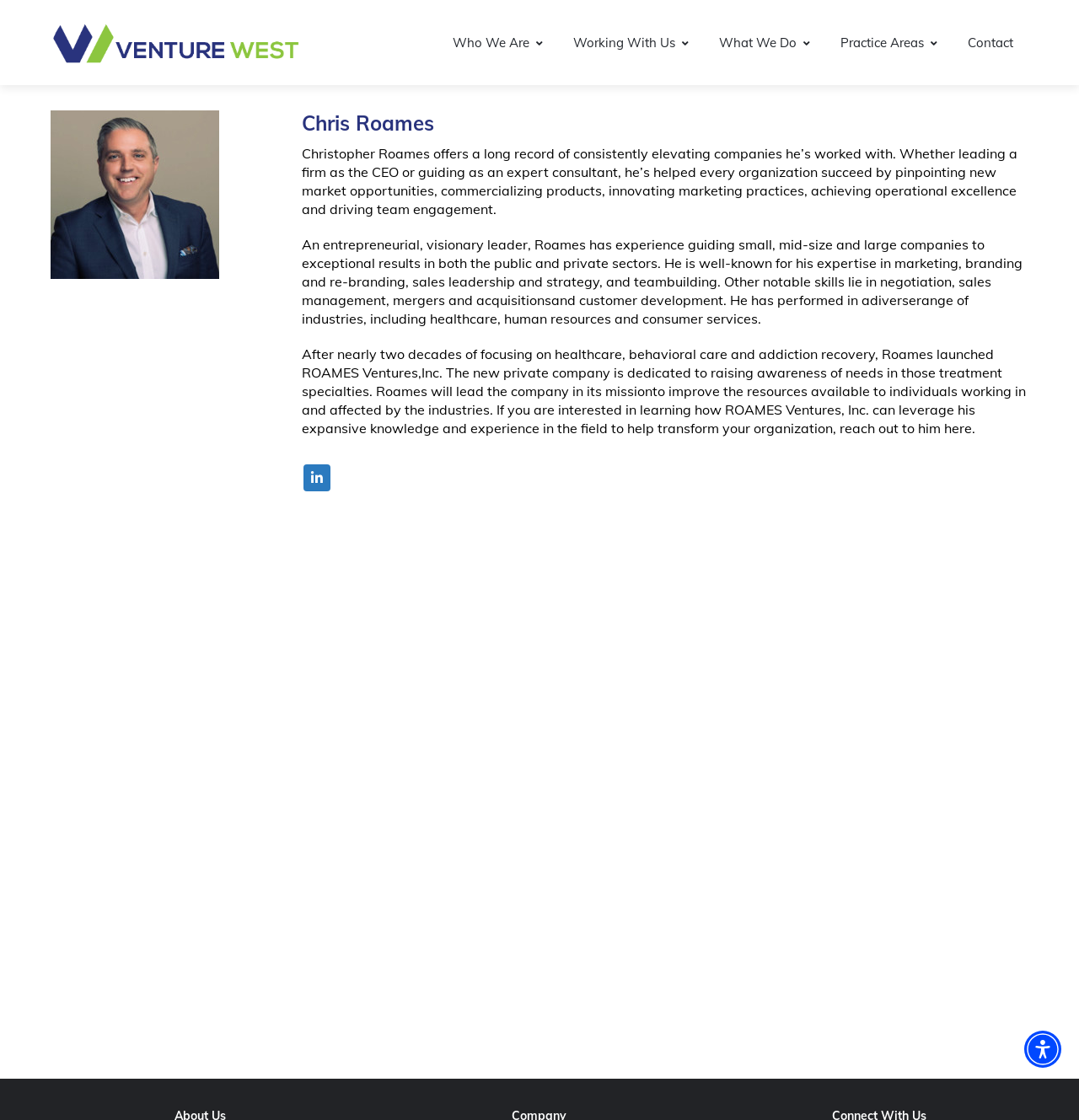Specify the bounding box coordinates of the area to click in order to follow the given instruction: "Visit the Venture West Group website."

[0.047, 0.019, 0.281, 0.057]